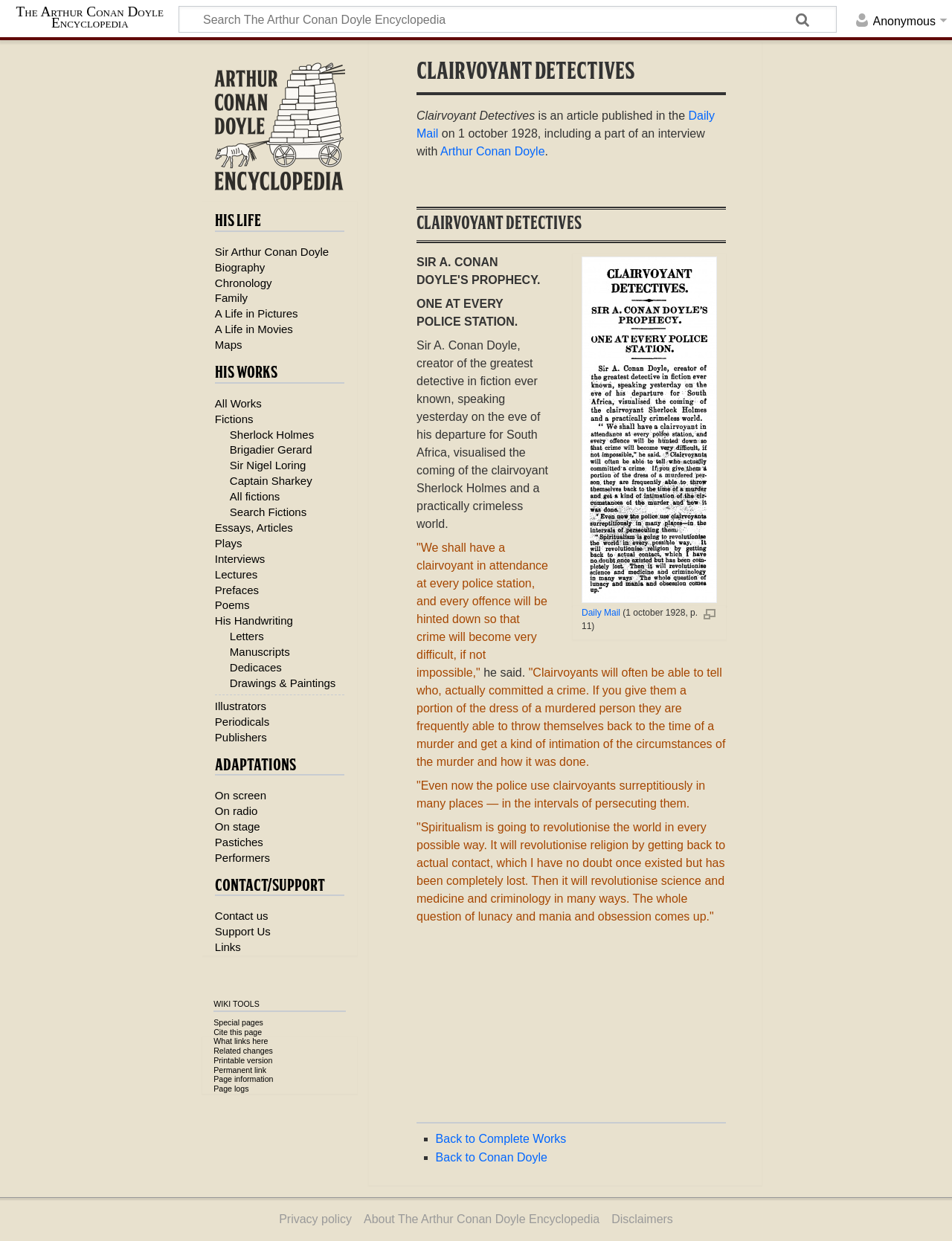Answer this question using a single word or a brief phrase:
What is the name of the newspaper mentioned in the article?

Daily Mail